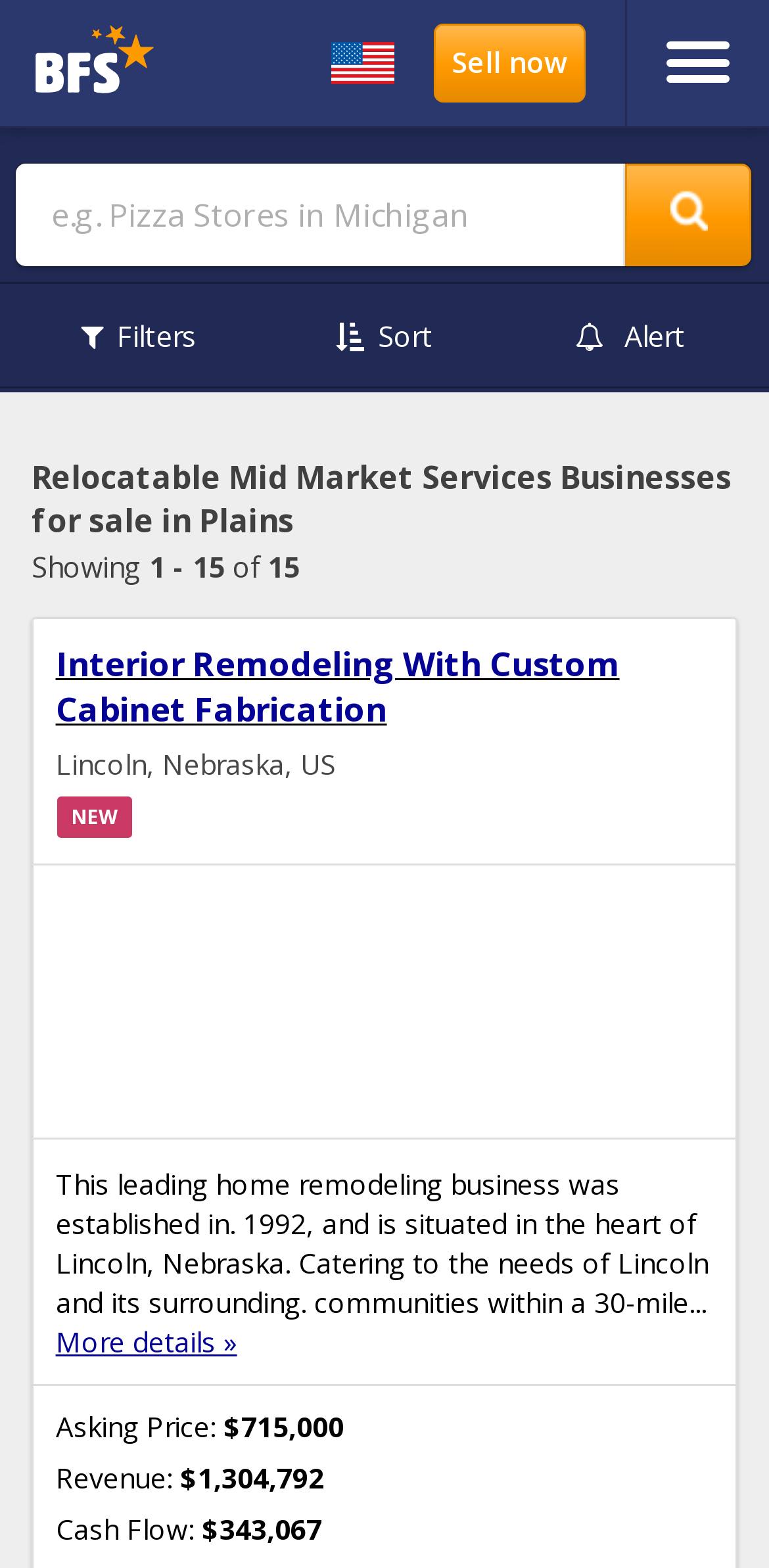Please locate the bounding box coordinates of the element that needs to be clicked to achieve the following instruction: "Apply filters". The coordinates should be four float numbers between 0 and 1, i.e., [left, top, right, bottom].

[0.087, 0.195, 0.273, 0.233]